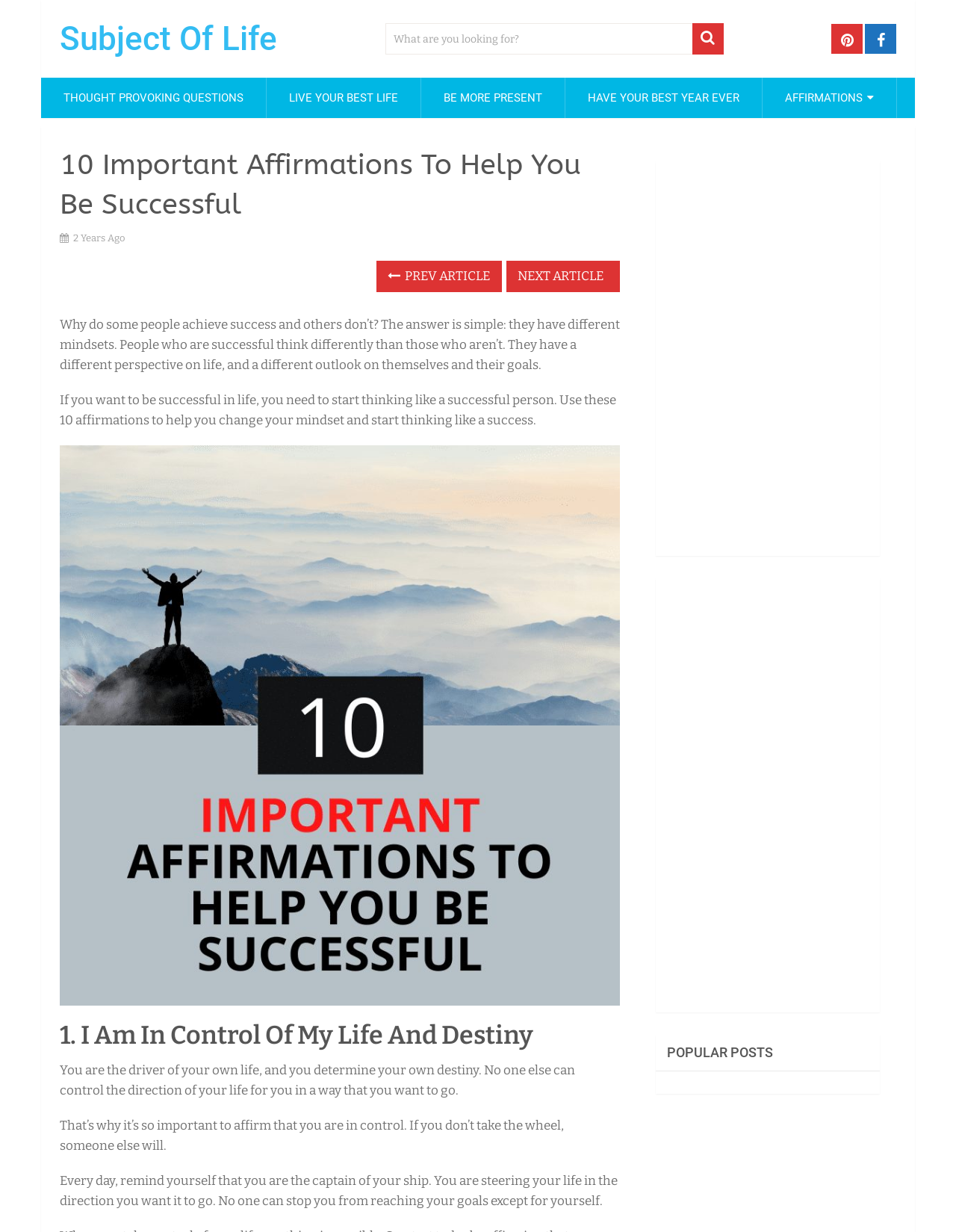Reply to the question with a single word or phrase:
What is the call-to-action on the right sidebar?

Subscribe to updates